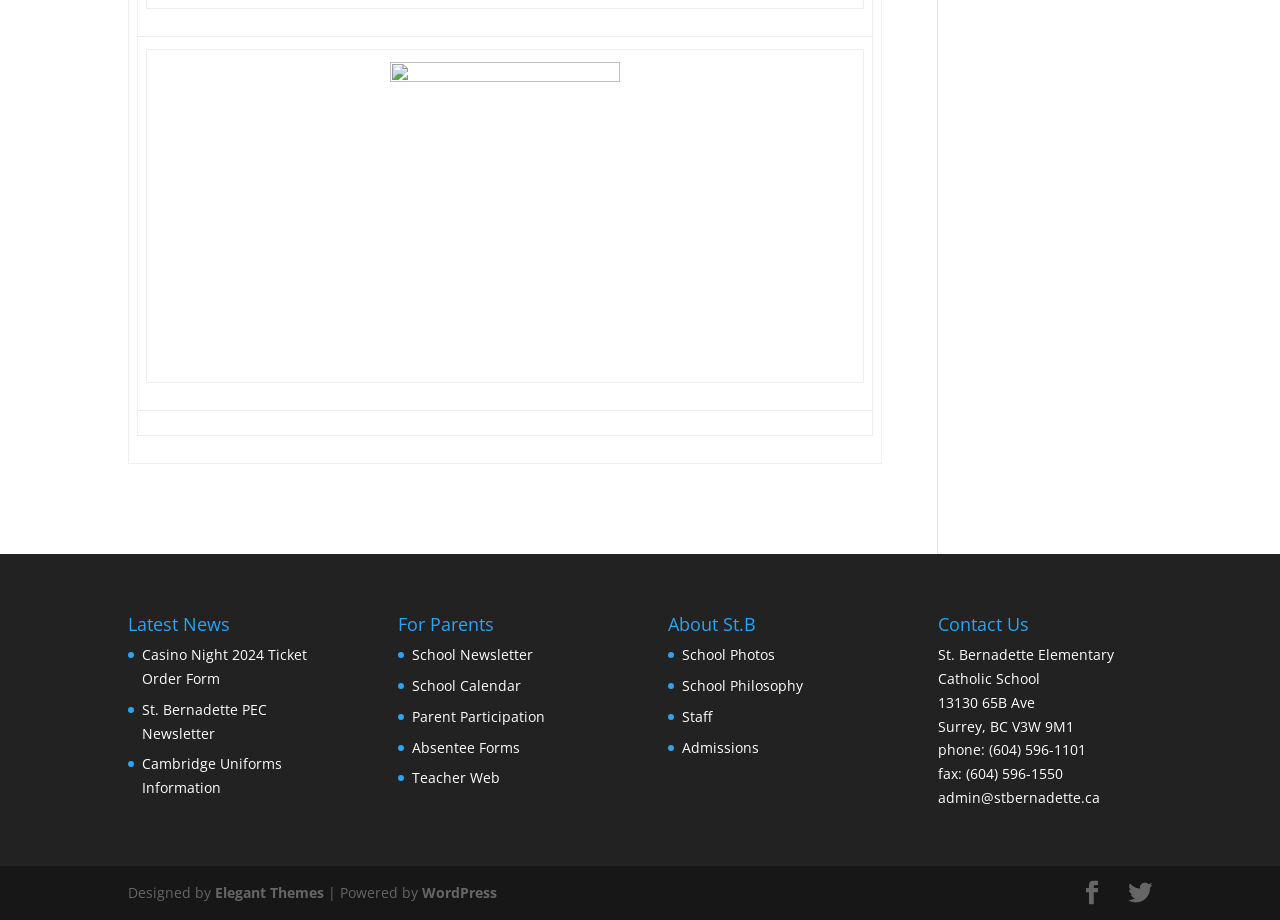Find the bounding box coordinates of the element you need to click on to perform this action: 'View Latest News'. The coordinates should be represented by four float values between 0 and 1, in the format [left, top, right, bottom].

[0.1, 0.669, 0.267, 0.699]